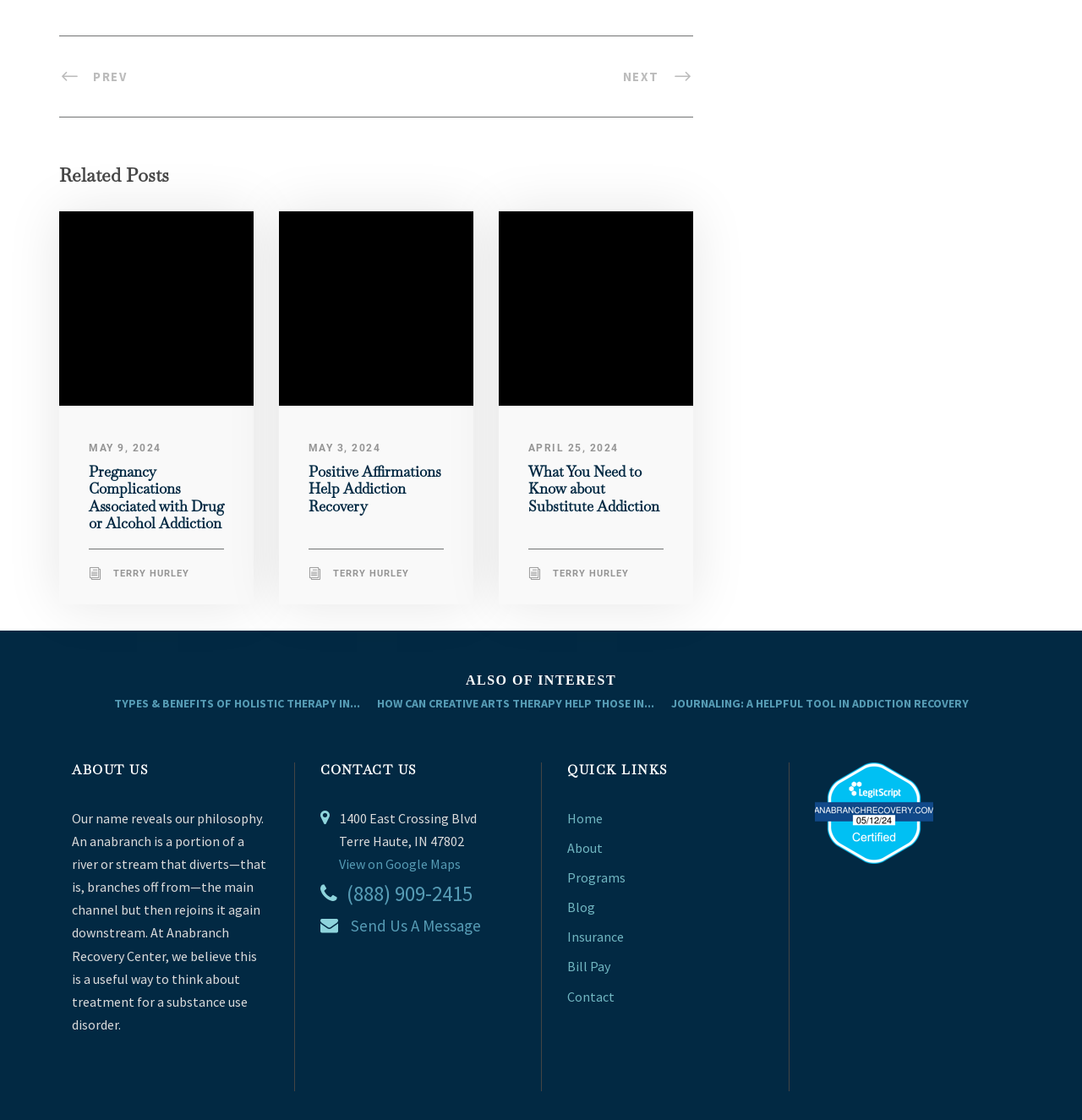Locate the bounding box coordinates of the clickable region to complete the following instruction: "Read 'What You Need to Know about Substitute Addiction'."

[0.488, 0.413, 0.613, 0.46]